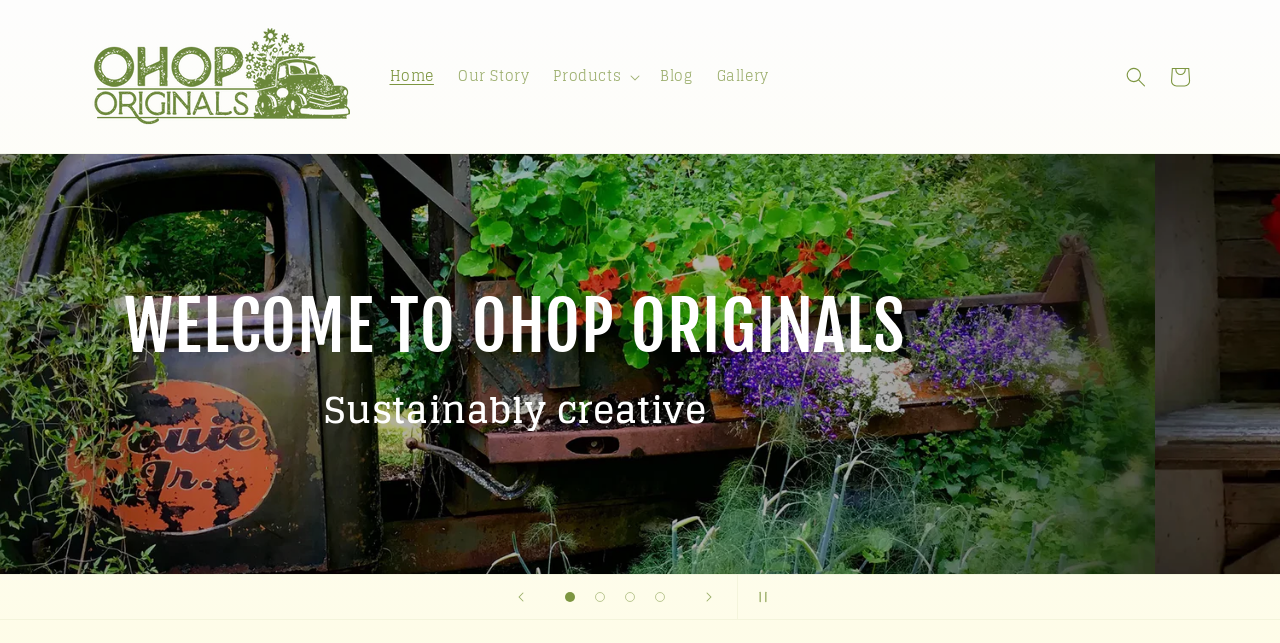Use a single word or phrase to respond to the question:
What is the tagline of the brand?

Sustainably creative